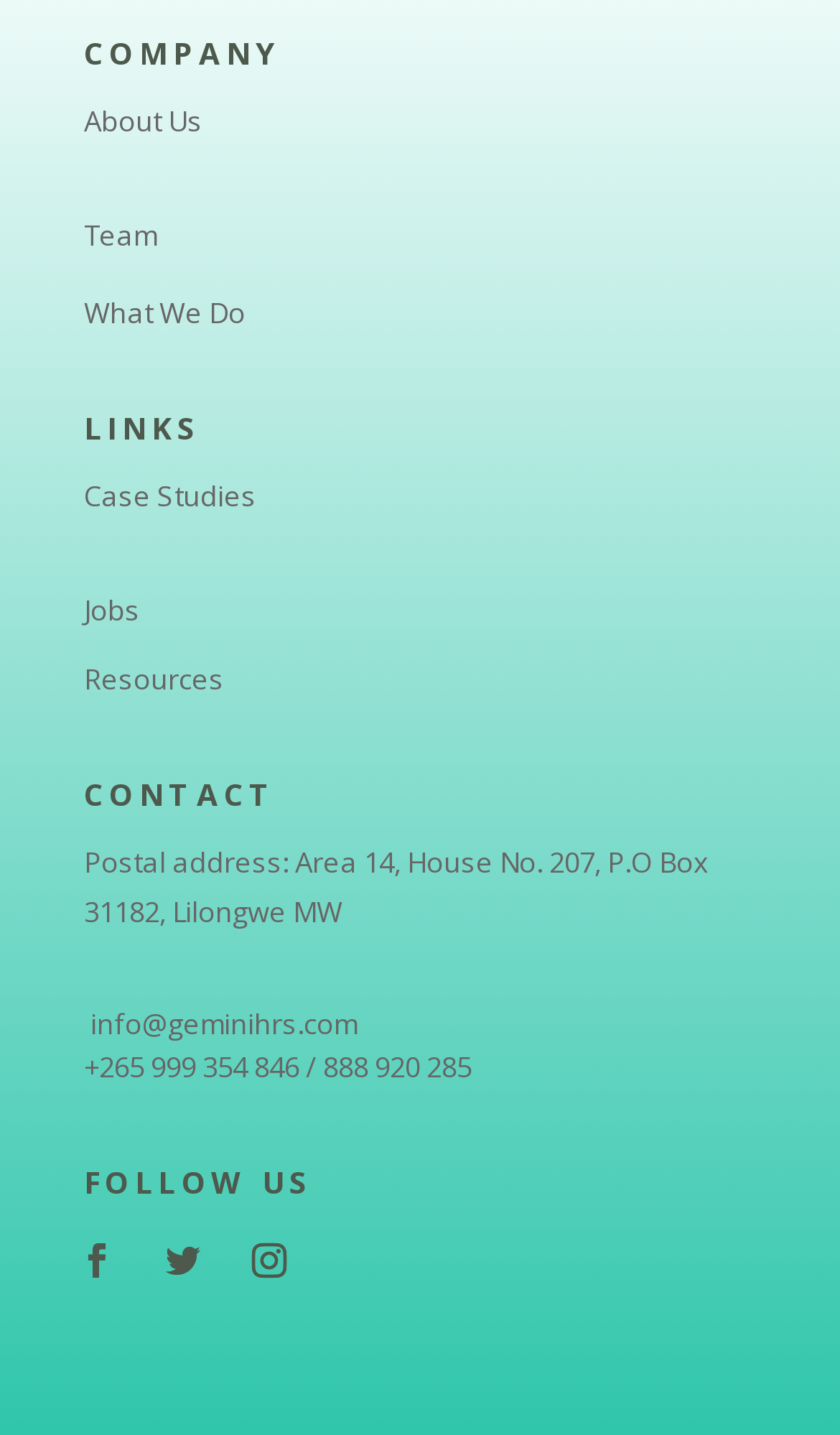Answer the question with a single word or phrase: 
How many main sections are on the webpage?

4